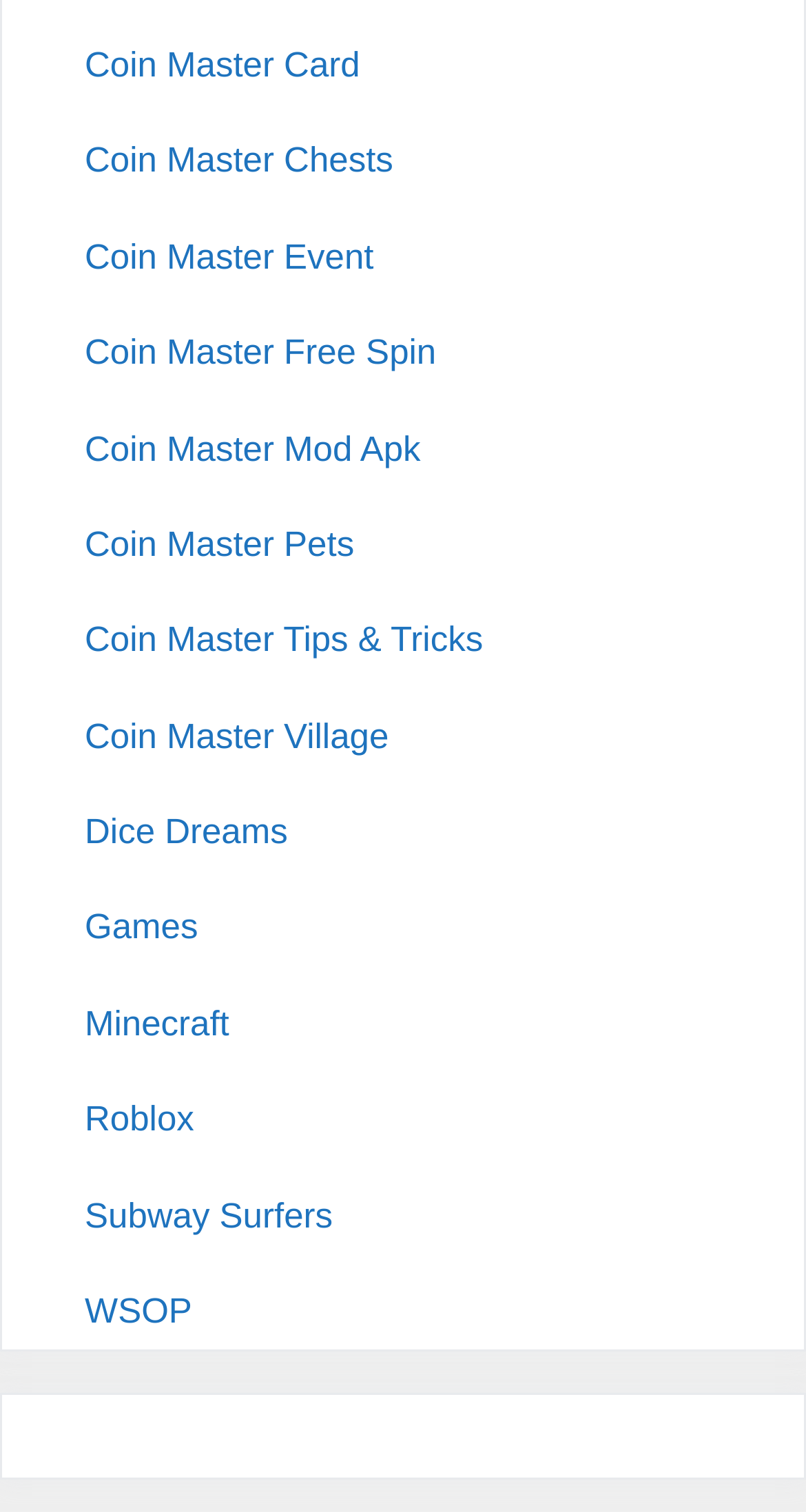Provide a brief response using a word or short phrase to this question:
What is the first link on the webpage?

Coin Master Card